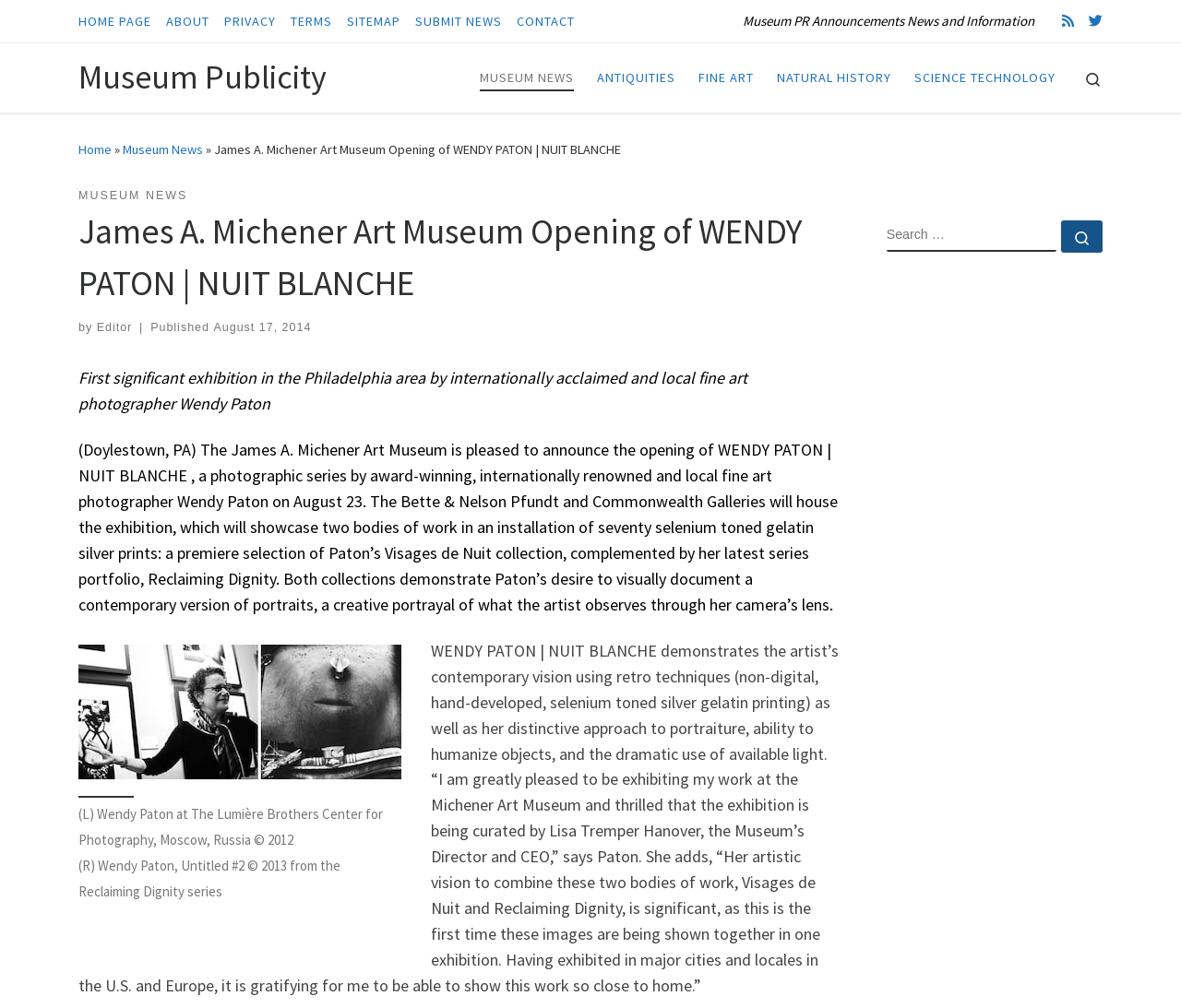Respond to the following question with a brief word or phrase:
What is the location of the exhibition?

James A. Michener Art Museum